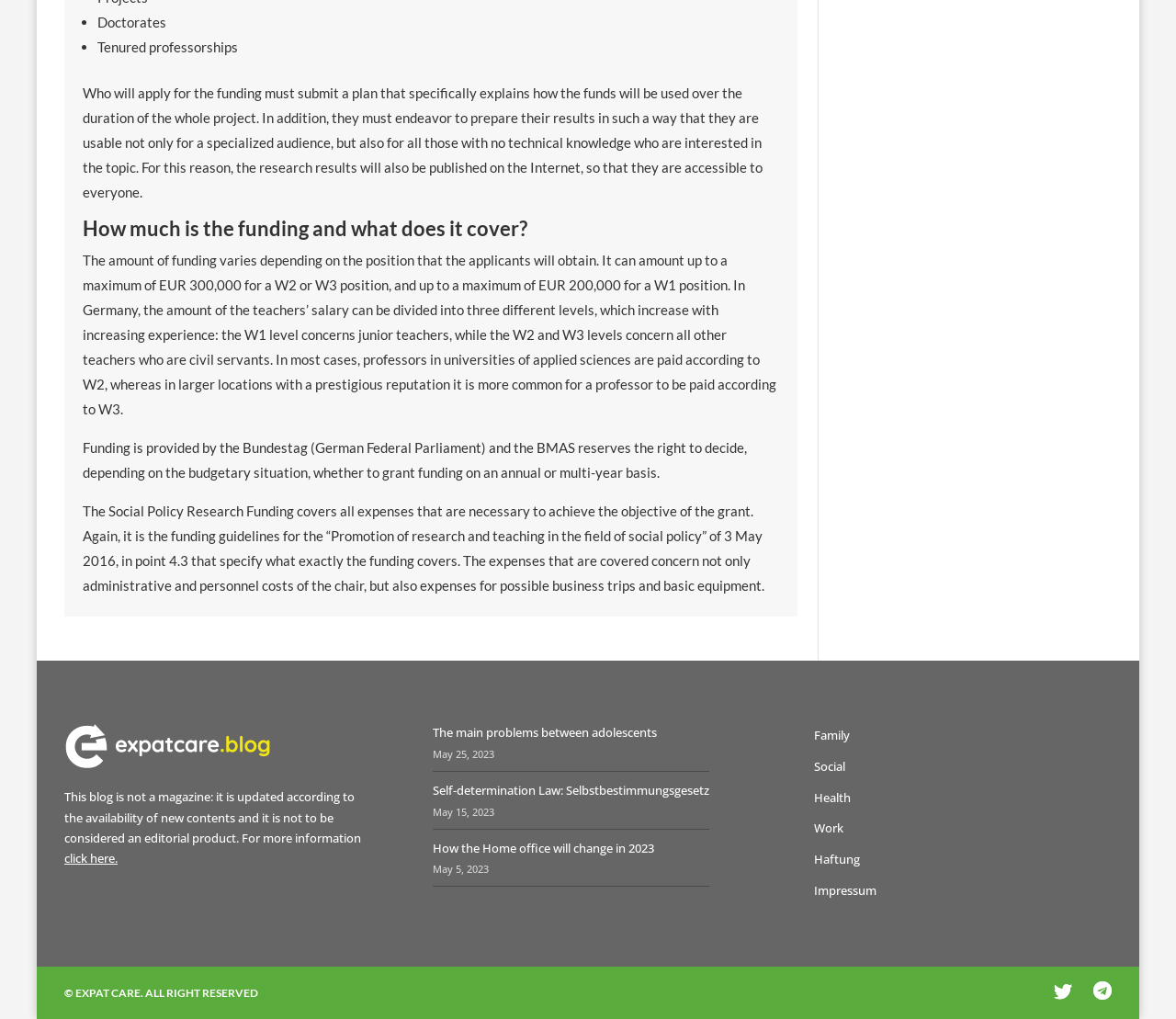Please locate the clickable area by providing the bounding box coordinates to follow this instruction: "Click on 'How much is the funding and what does it cover?'".

[0.07, 0.215, 0.662, 0.243]